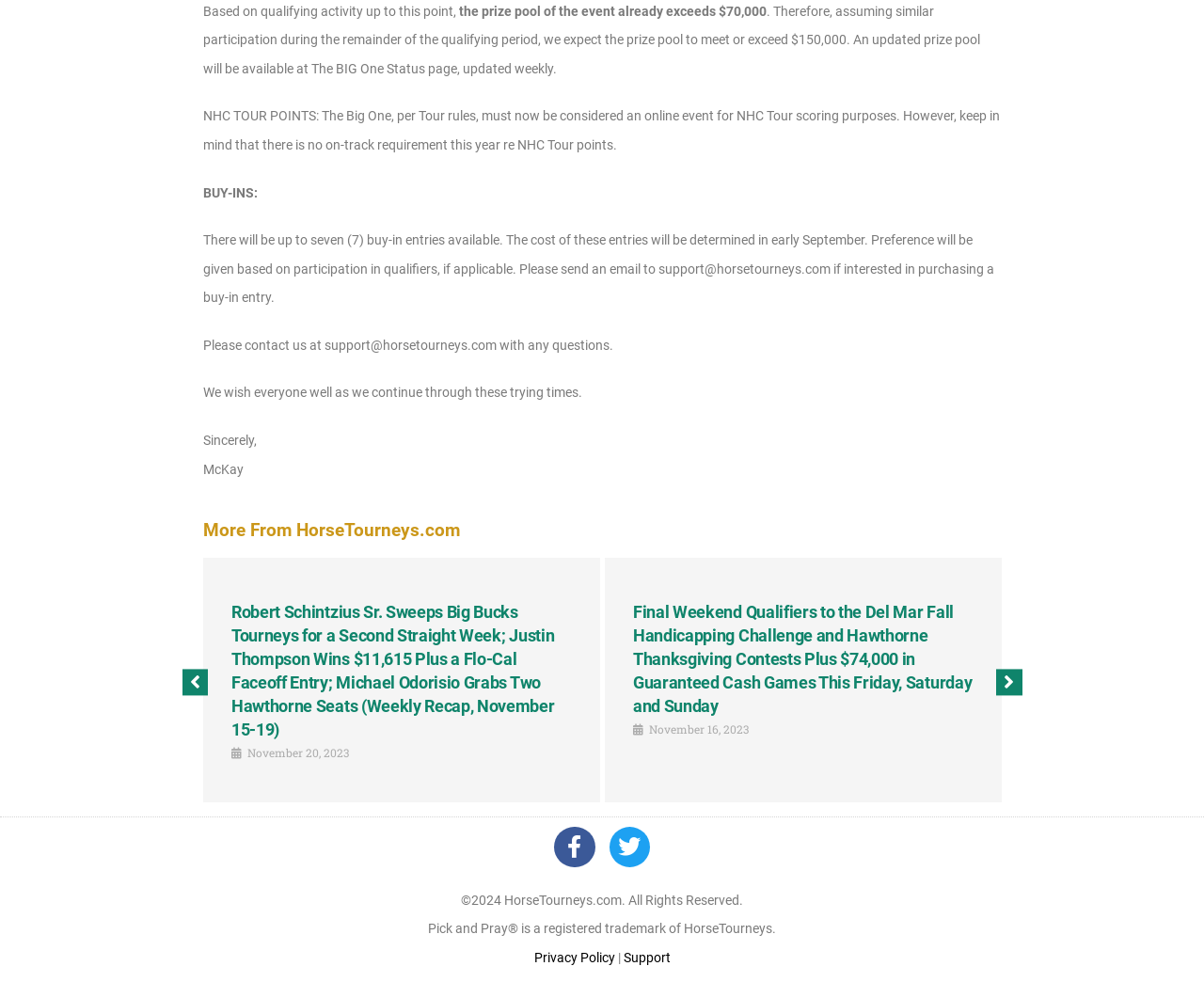Who is the author of the message?
Your answer should be a single word or phrase derived from the screenshot.

McKay